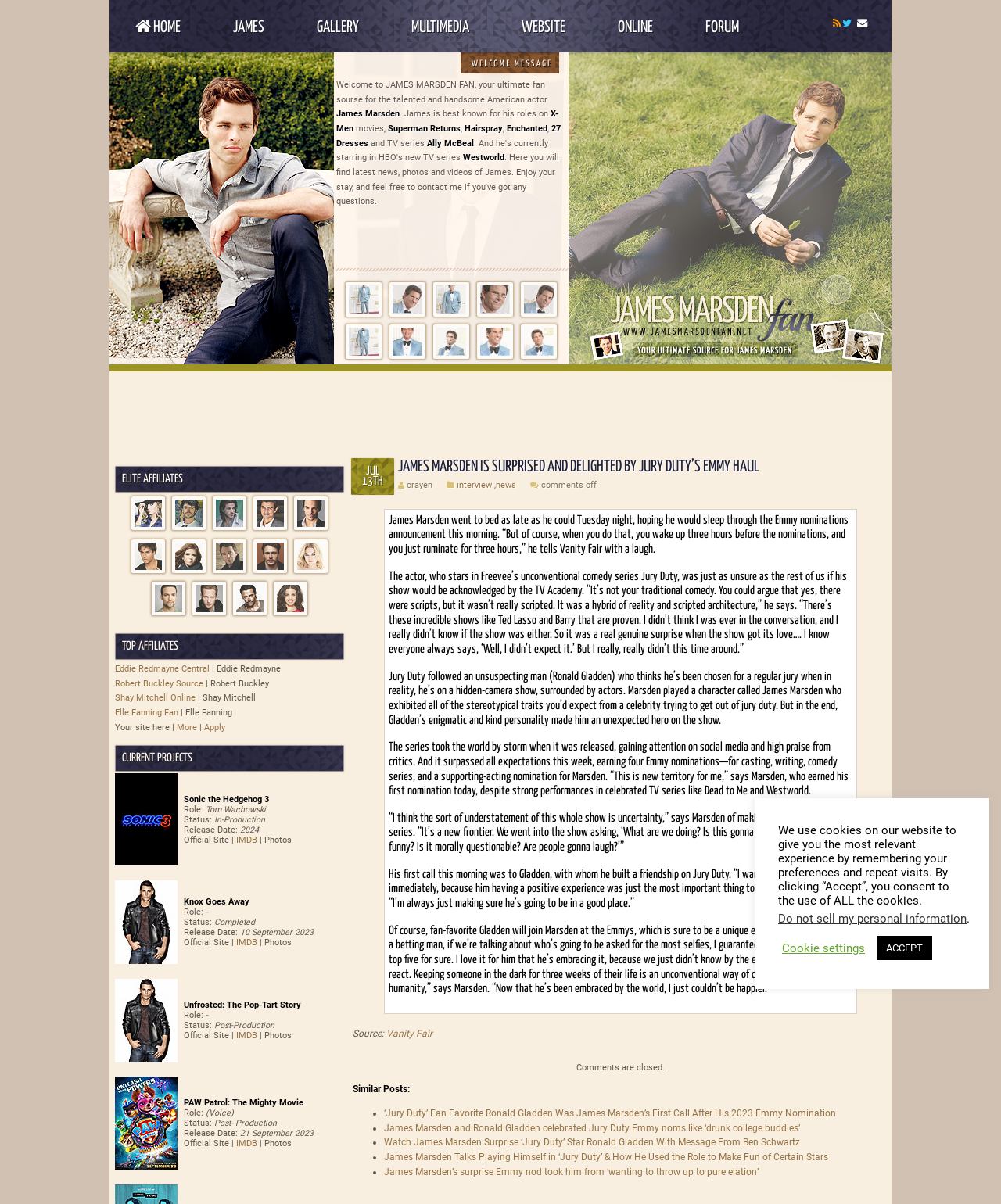Determine the bounding box of the UI element mentioned here: "Gallery". The coordinates must be in the format [left, top, right, bottom] with values ranging from 0 to 1.

[0.295, 0.001, 0.38, 0.044]